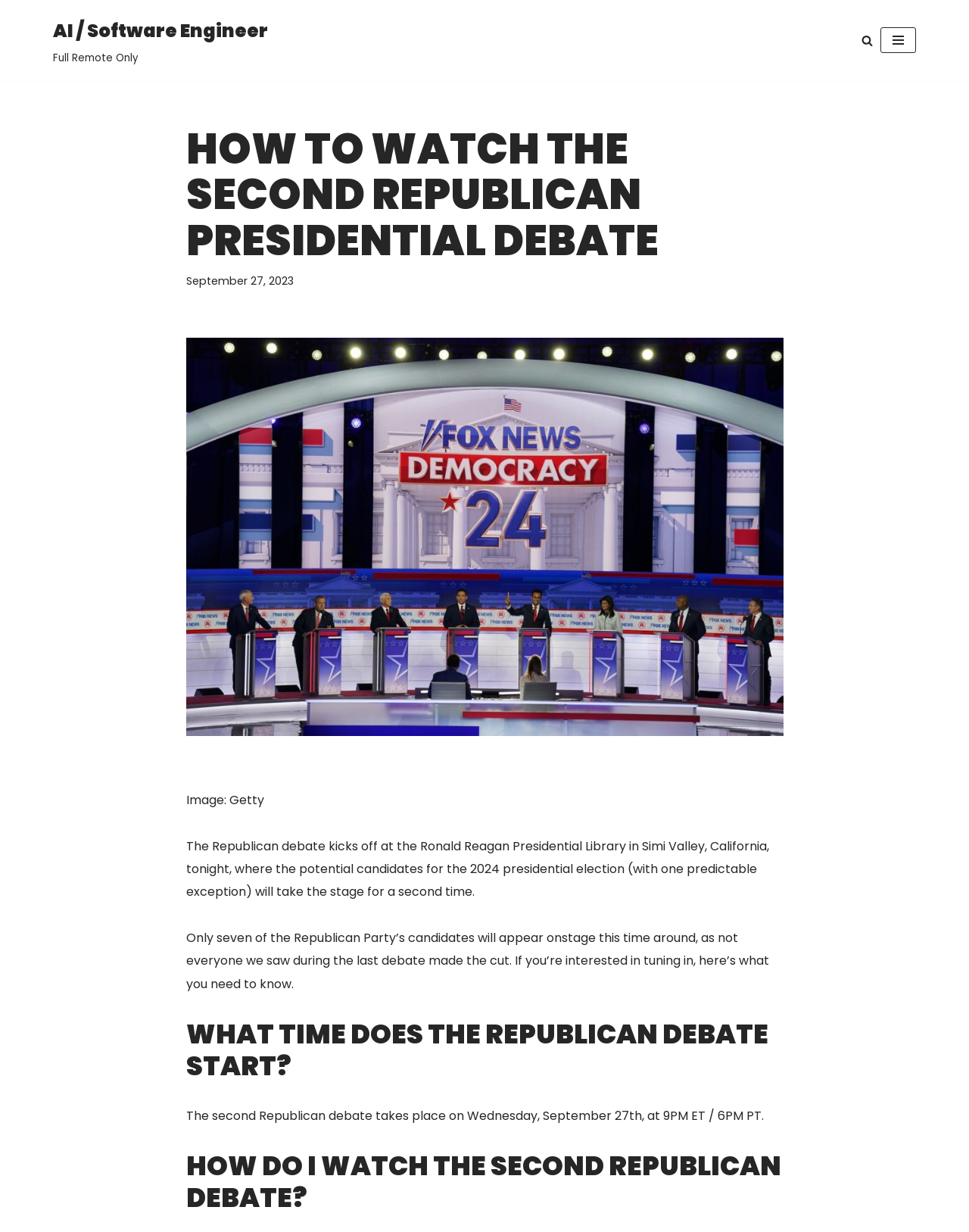Provide a comprehensive caption for the webpage.

The webpage is about the second Republican presidential debate, providing information on how to watch it. At the top left, there is a "Skip to content" link. Next to it, on the same line, is a link to "AI / Software Engineer" with a description "Full Remote Only" below it. On the top right, there is a "Search" link accompanied by a small image. 

A navigation menu button is located at the top right corner. When expanded, it reveals the main content of the webpage. The title "HOW TO WATCH THE SECOND REPUBLICAN PRESIDENTIAL DEBATE" is prominently displayed, followed by the date "September 27, 2023". Below the title, there is a mention of an image from Getty. 

The main content is divided into paragraphs, explaining the context of the debate, the number of candidates participating, and the importance of tuning in. The webpage then answers two specific questions: "WHAT TIME DOES THE REPUBLICAN DEBATE START?" and "HOW DO I WATCH THE SECOND REPUBLICAN DEBATE?", providing the start time and other relevant details.